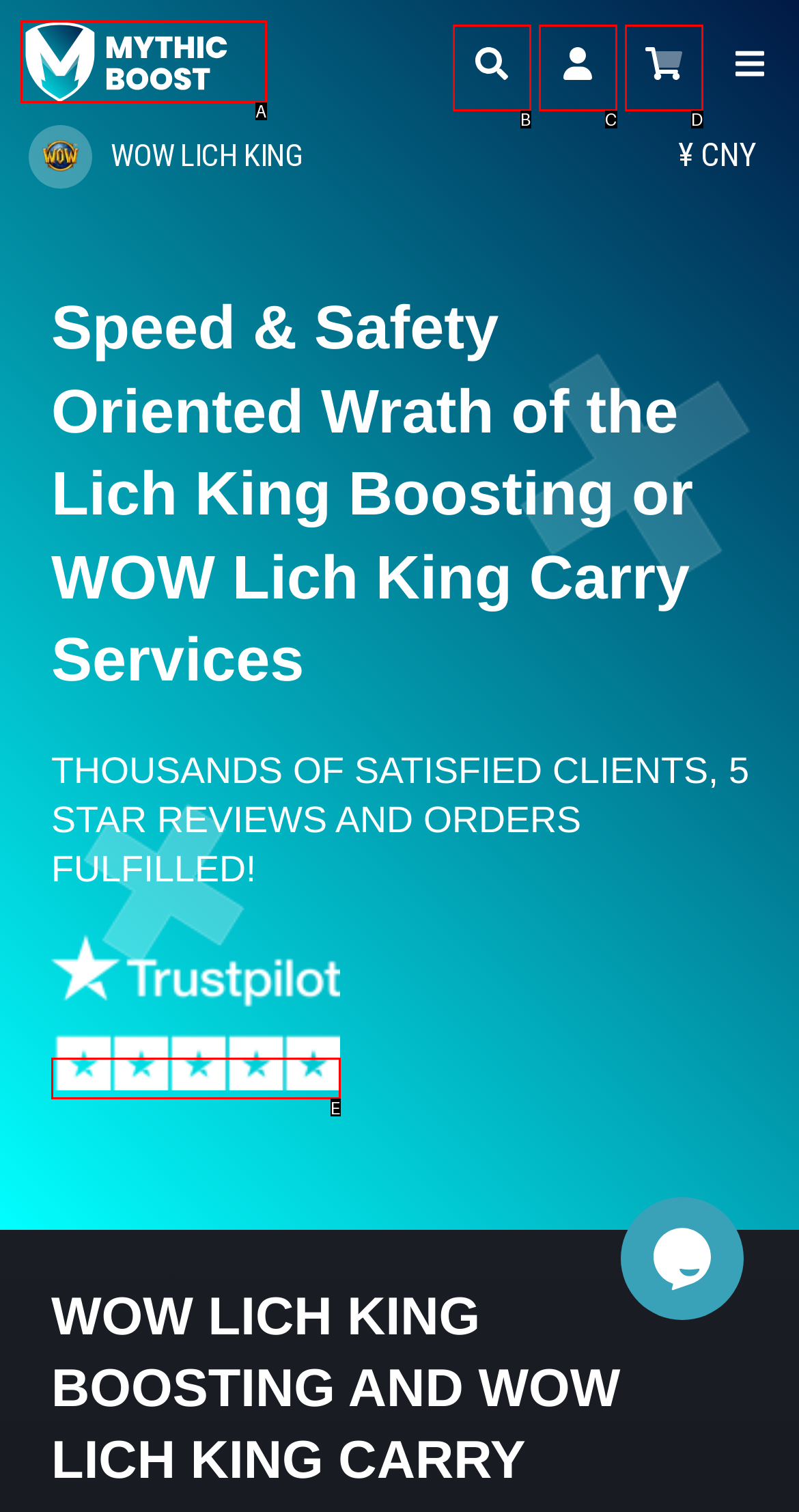Determine which option matches the description: title="Client Area - Mythic App". Answer using the letter of the option.

C